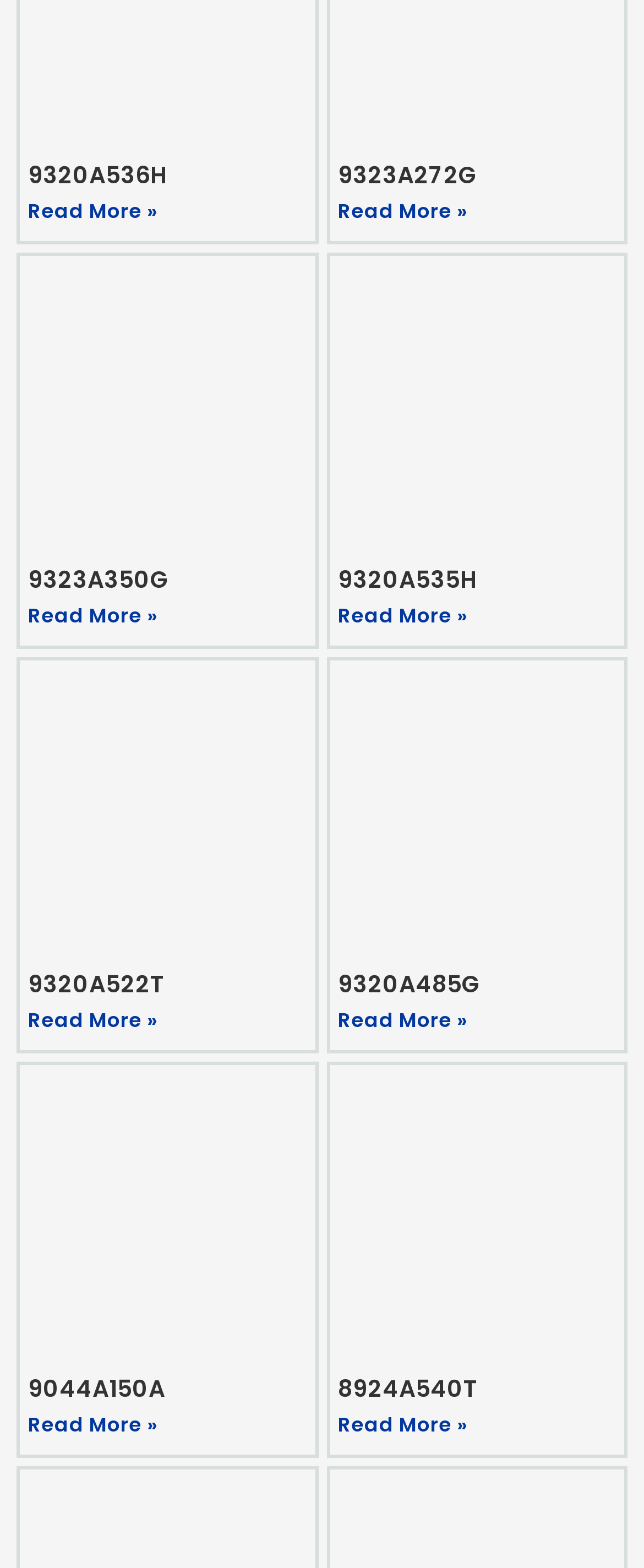How many 'Read more' links are there on the page?
Please provide a detailed and comprehensive answer to the question.

I counted the number of 'Read more' links on the webpage, which are associated with each product description. There are 14 such links, one for each product.